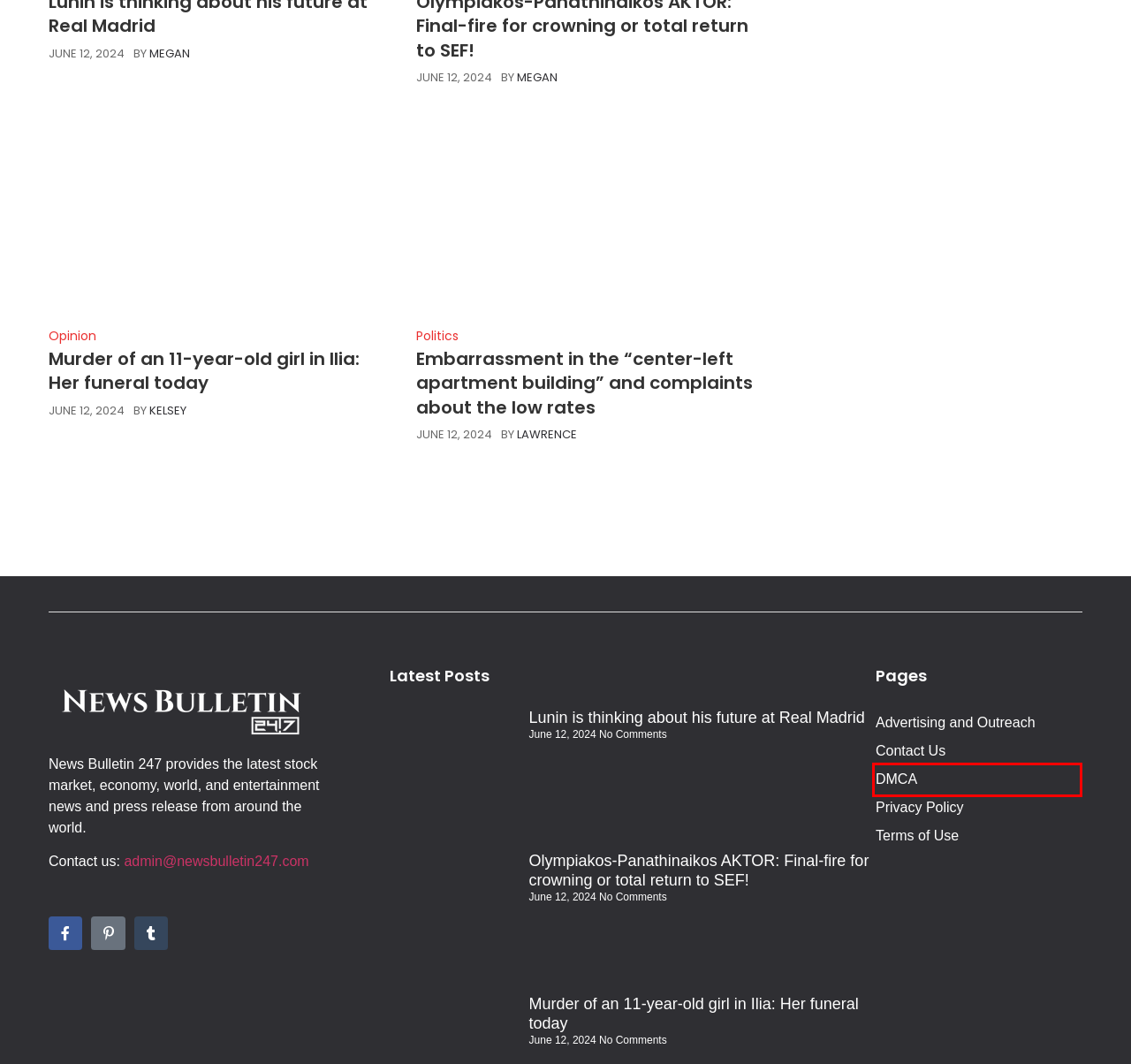Examine the screenshot of a webpage with a red bounding box around a UI element. Your task is to identify the webpage description that best corresponds to the new webpage after clicking the specified element. The given options are:
A. Kelsey - News Bulletin 247
B. Lunin is thinking about his future at Real Madrid - News Bulletin 247
C. Contact Us - News Bulletin 247
D. DMCA - News Bulletin 247
E. Privacy Policy - News Bulletin 247
F. Lawrence - News Bulletin 247
G. Terms of Use - News Bulletin 247
H. Advertising and Outreach - News Bulletin 247

D